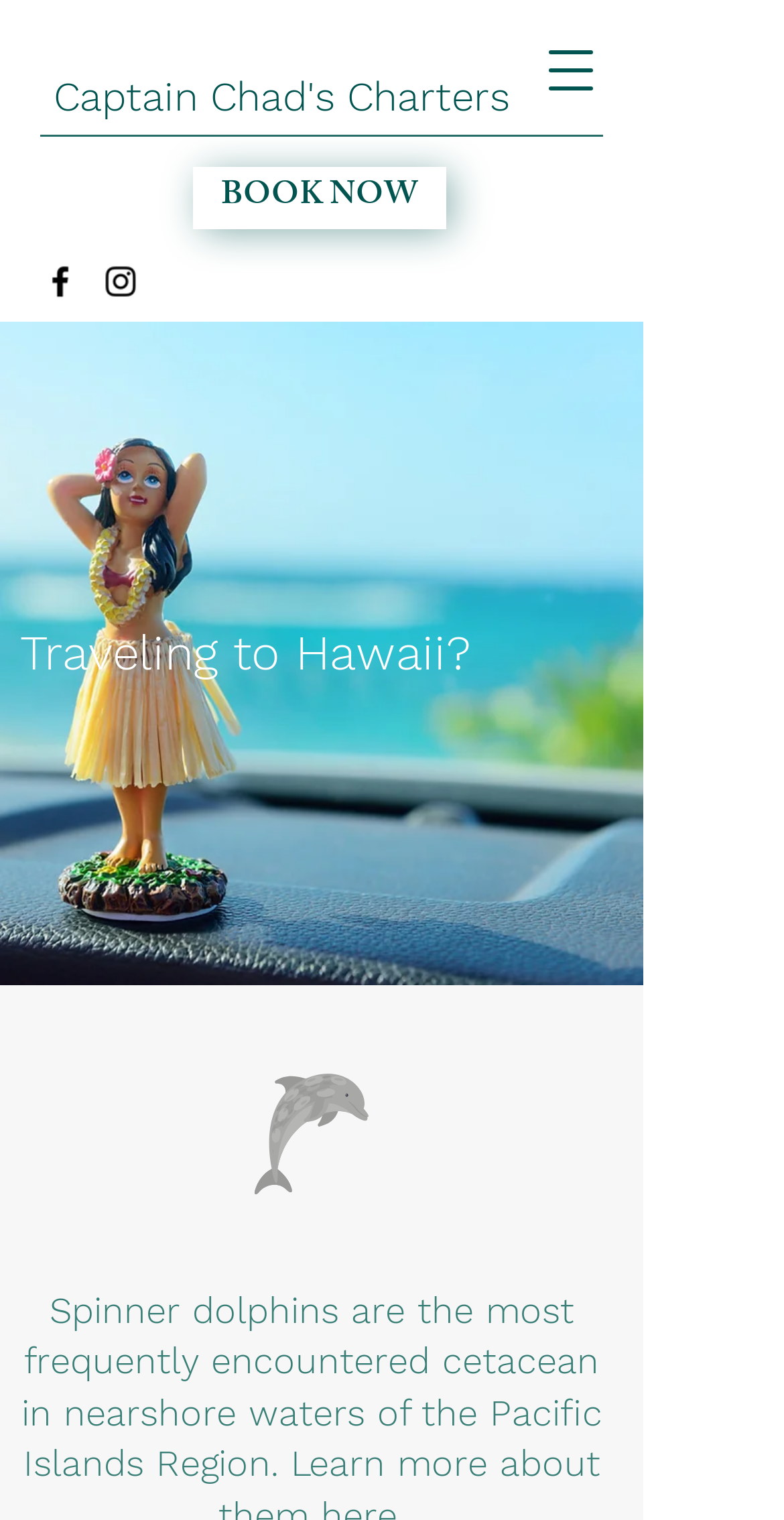Determine the heading of the webpage and extract its text content.

Traveling to Hawaii?